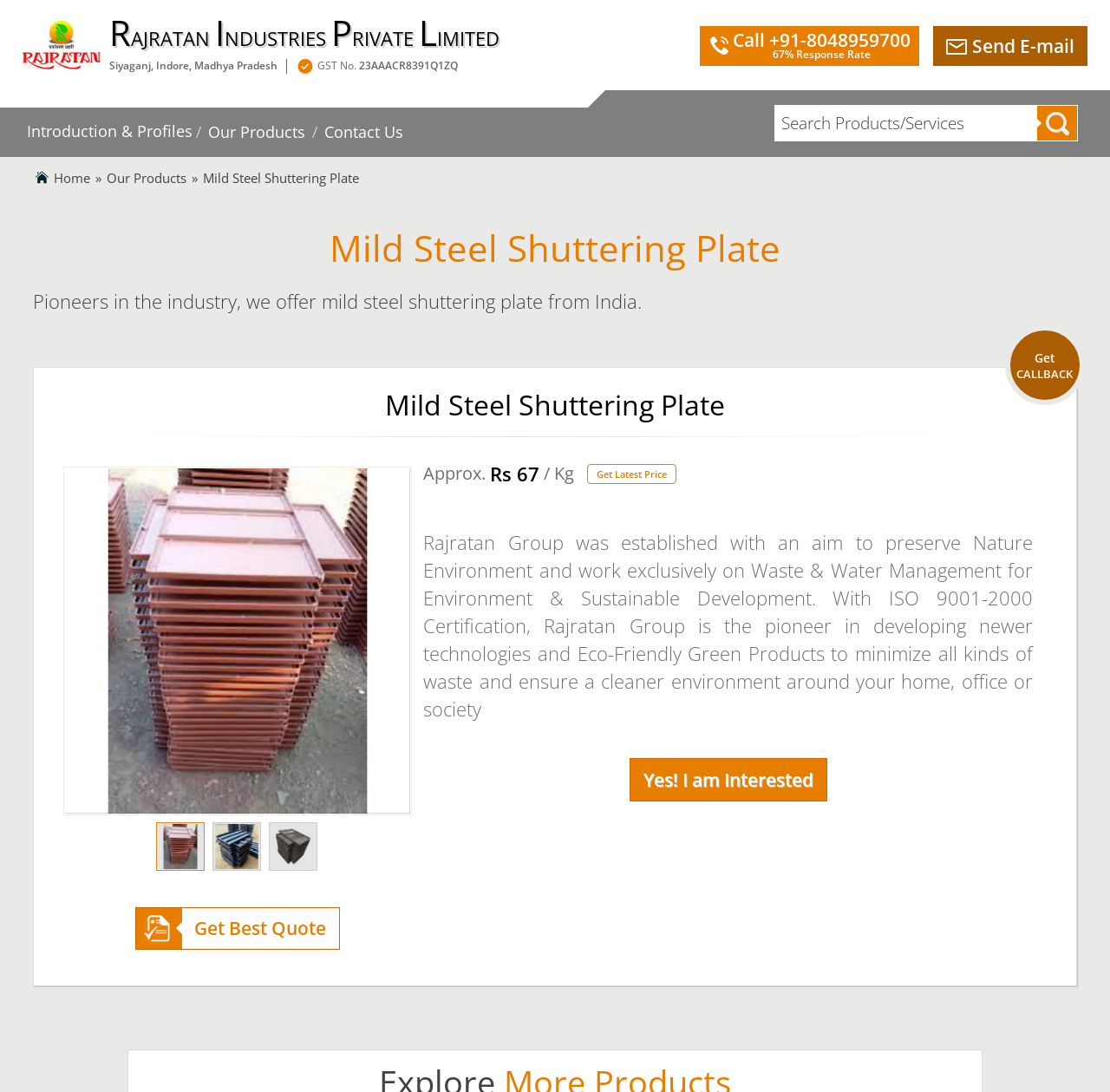Please find the bounding box coordinates of the element's region to be clicked to carry out this instruction: "Search for products or services".

[0.697, 0.096, 0.971, 0.129]